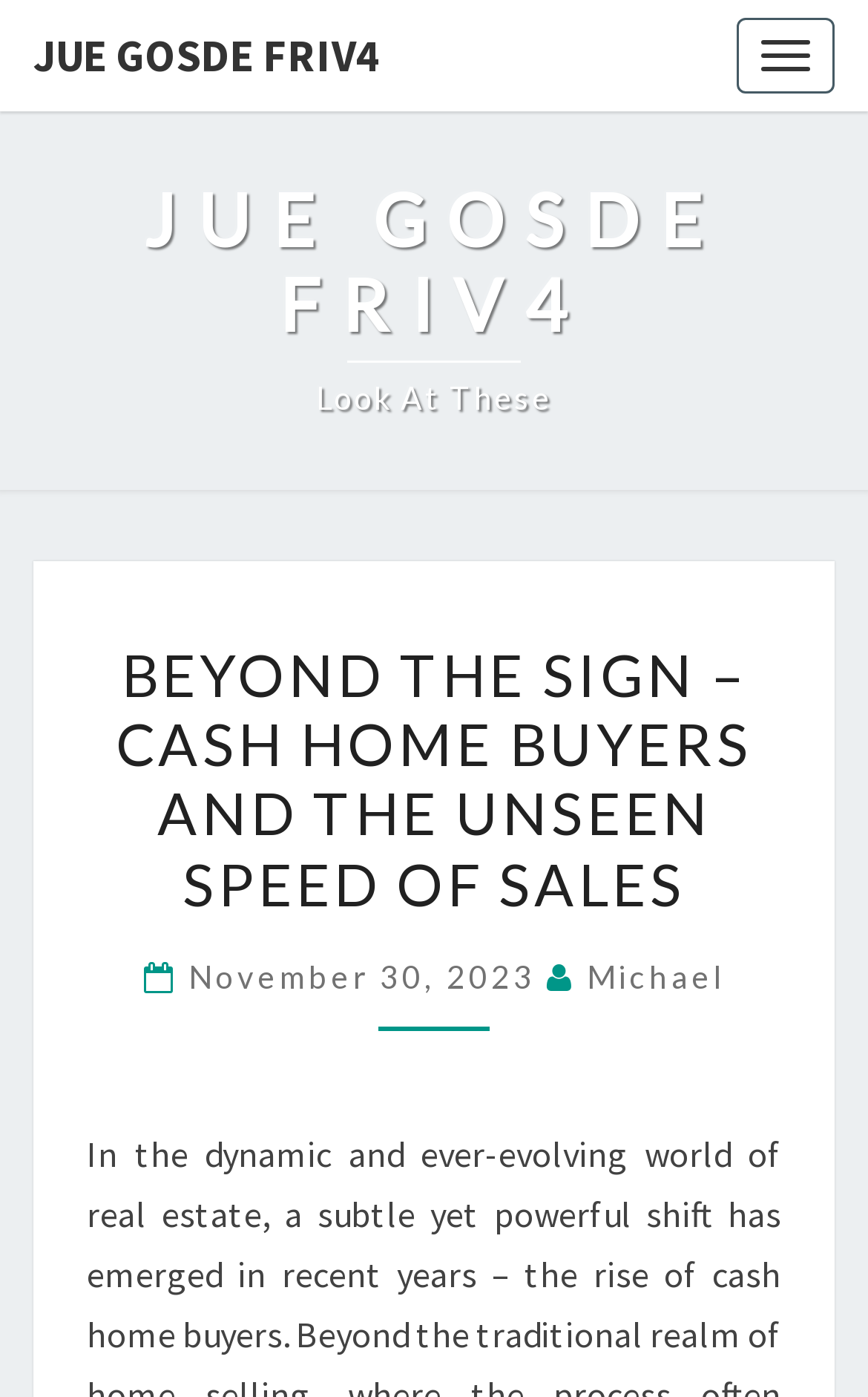What is the name of the website or blog?
Please use the visual content to give a single word or phrase answer.

JUE GOSDE FRIV4